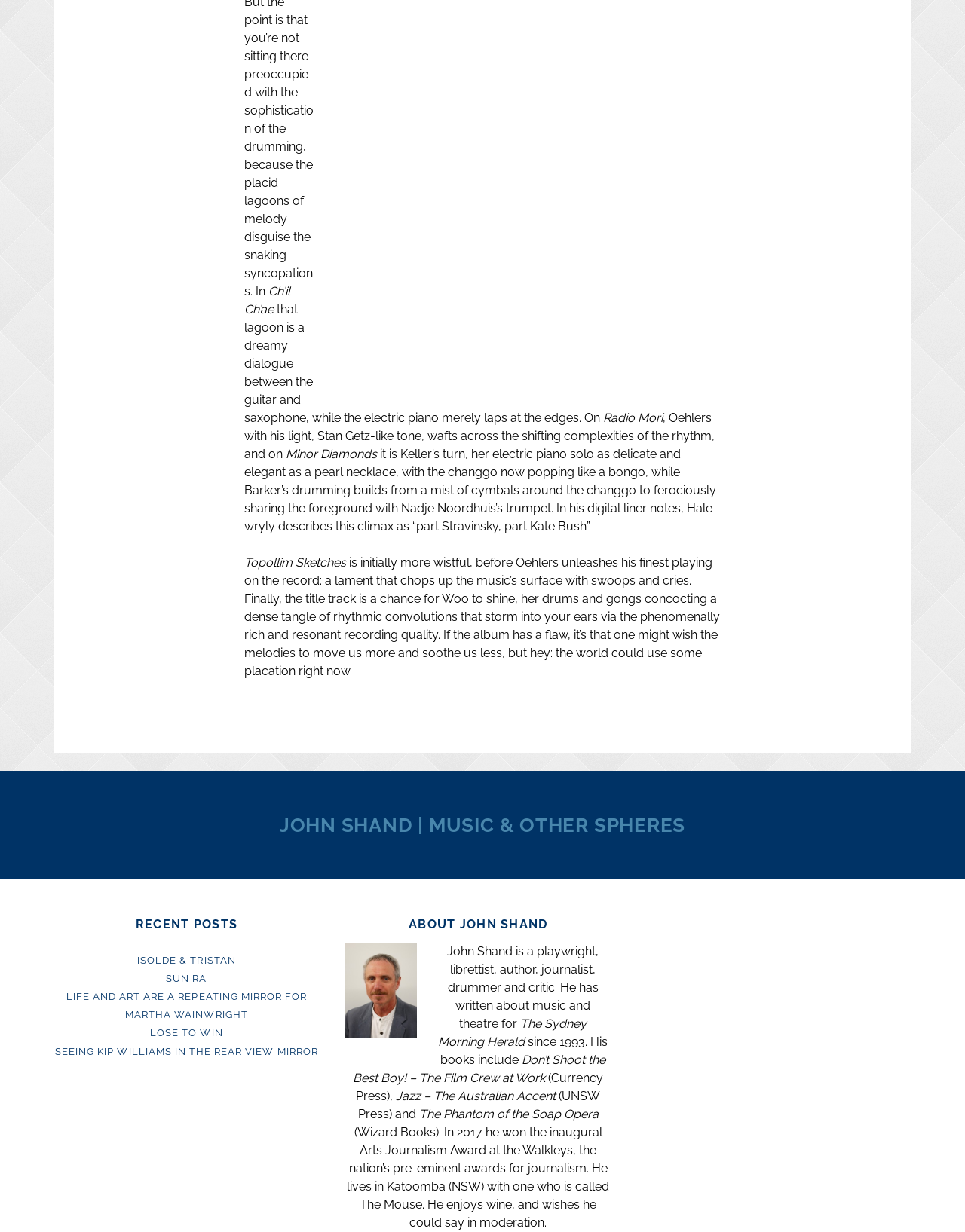Given the following UI element description: "Sun Ra", find the bounding box coordinates in the webpage screenshot.

[0.172, 0.79, 0.214, 0.799]